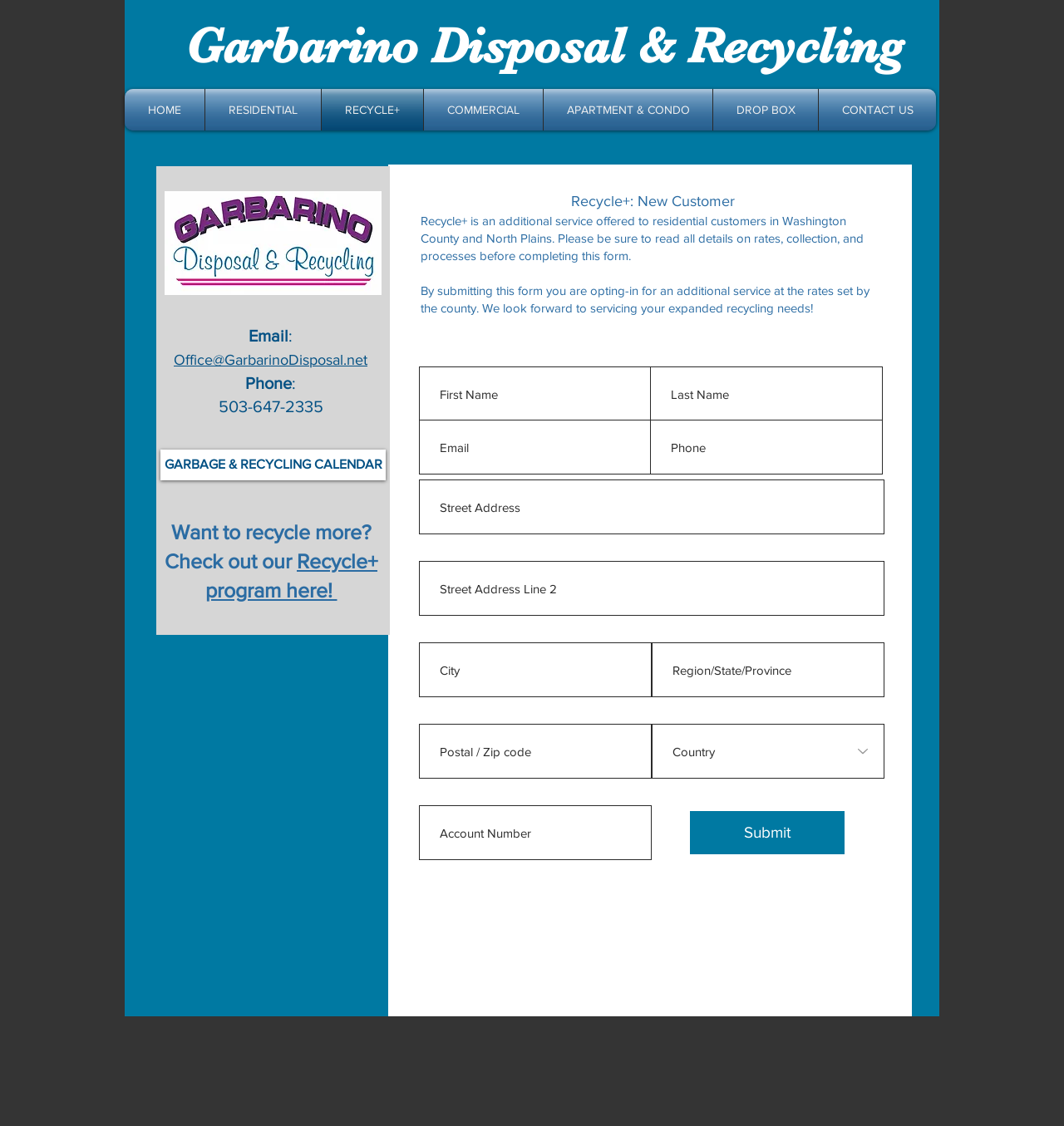What is the email address provided at the bottom?
Refer to the image and provide a concise answer in one word or phrase.

Office@GarbarinoDisposal.net